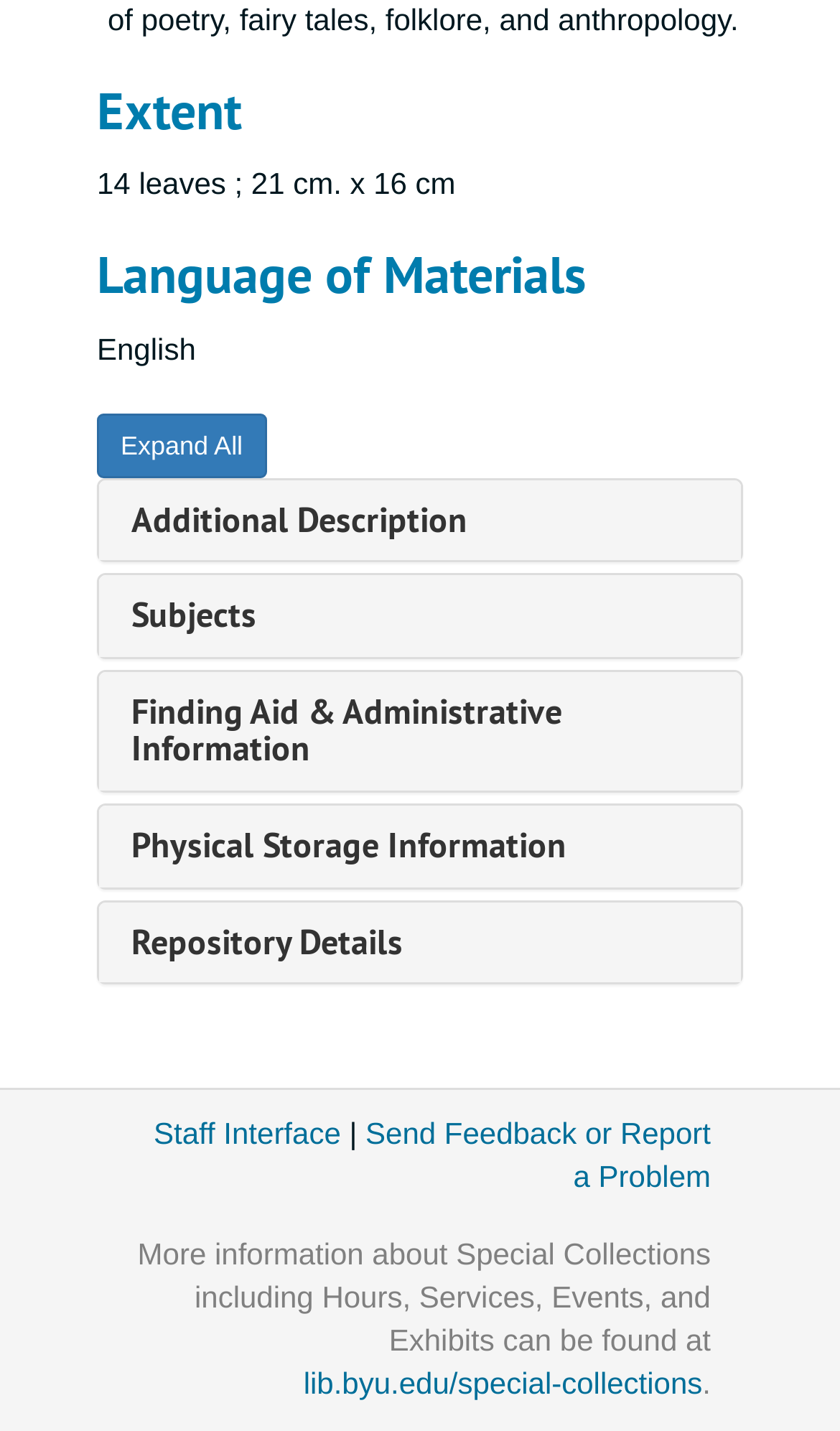Identify the bounding box coordinates for the region of the element that should be clicked to carry out the instruction: "View additional description". The bounding box coordinates should be four float numbers between 0 and 1, i.e., [left, top, right, bottom].

[0.156, 0.347, 0.556, 0.379]